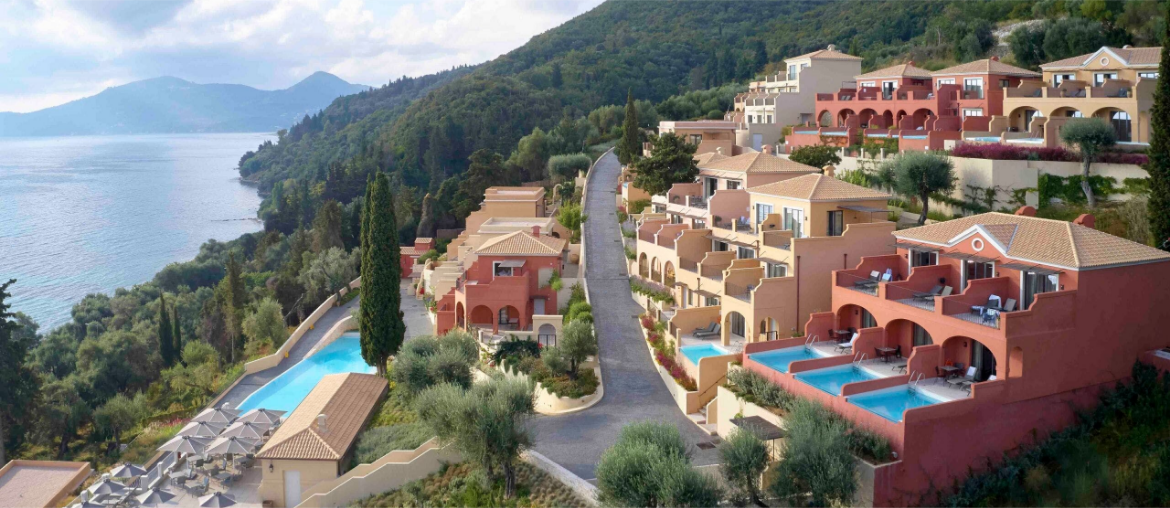What is the color of the hotel's architecture?
Provide a detailed answer to the question, using the image to inform your response.

The caption describes the hotel's architecture as featuring a 'blend of vibrant red and beige tones', highlighting the building's elegant and inviting design.